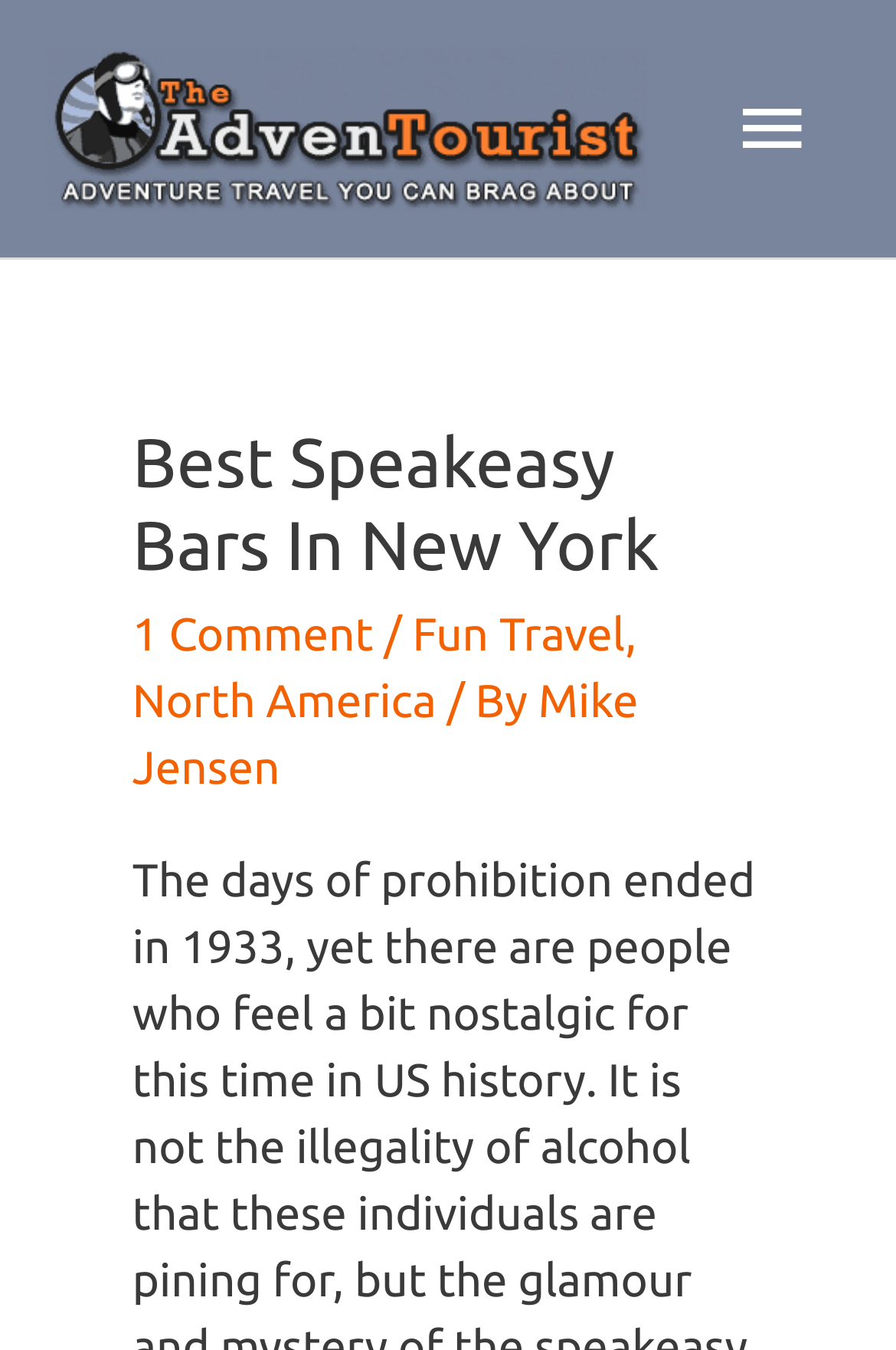Bounding box coordinates must be specified in the format (top-left x, top-left y, bottom-right x, bottom-right y). All values should be floating point numbers between 0 and 1. What are the bounding box coordinates of the UI element described as: Mike Jensen

[0.148, 0.5, 0.712, 0.588]